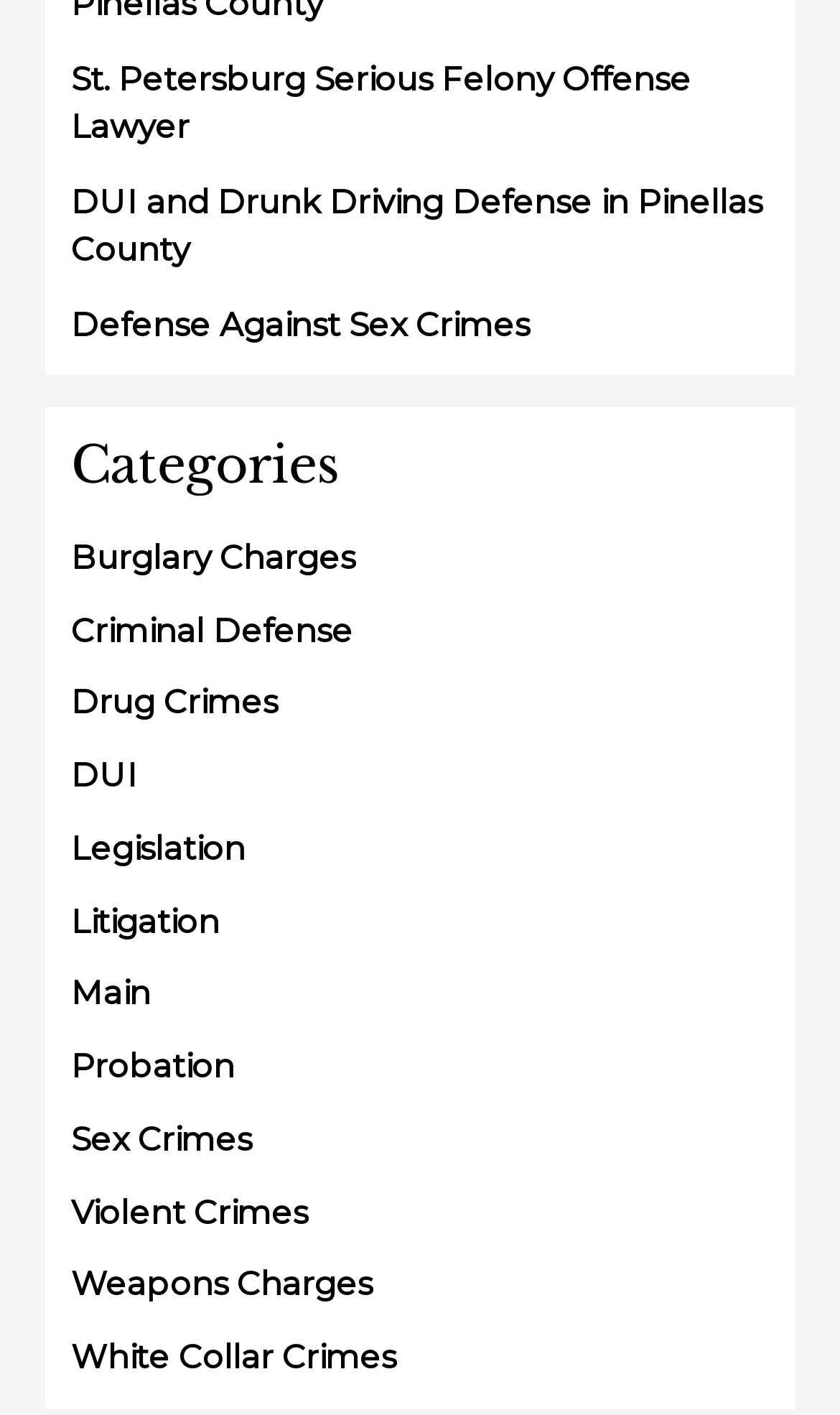Locate the bounding box coordinates of the clickable region necessary to complete the following instruction: "Explore Burglary Charges". Provide the coordinates in the format of four float numbers between 0 and 1, i.e., [left, top, right, bottom].

[0.085, 0.379, 0.423, 0.408]